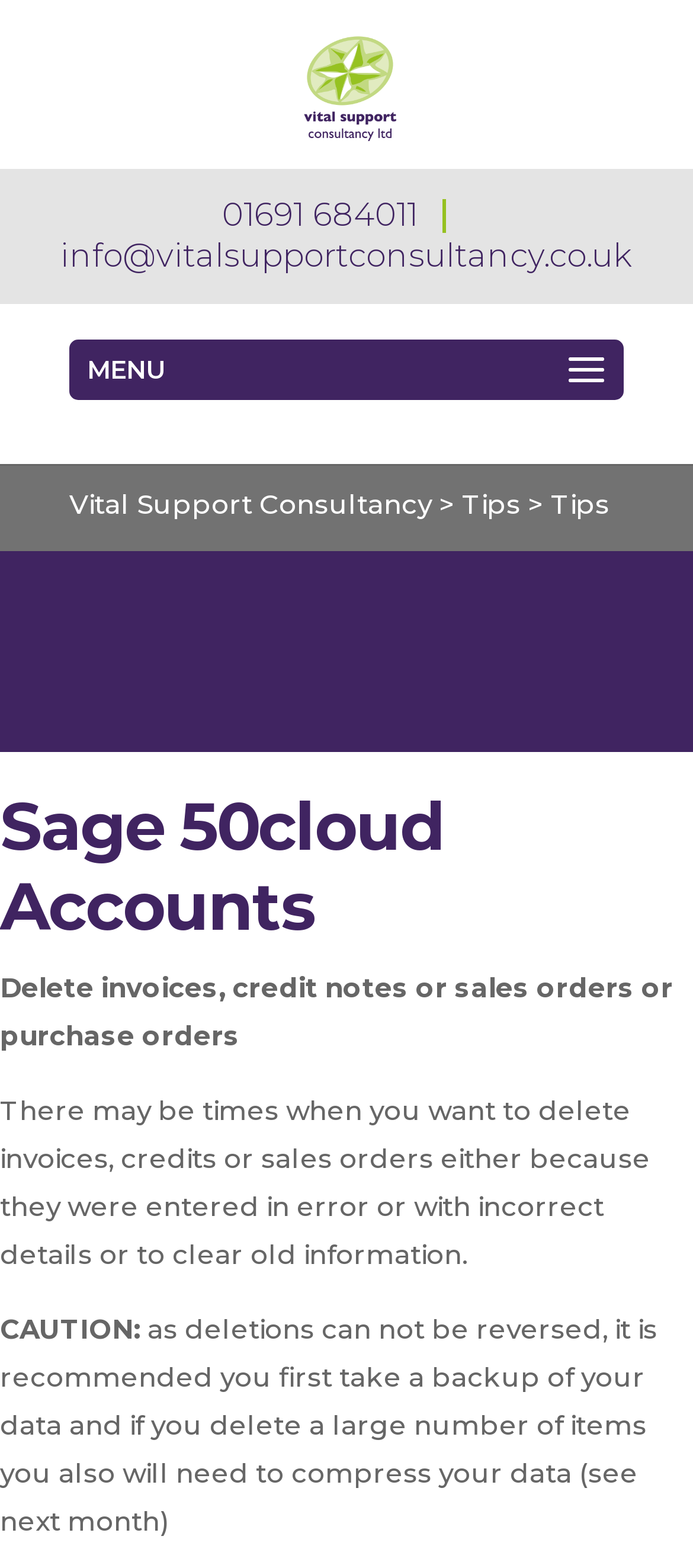What type of accounts are being referred to on the webpage?
Based on the image, provide your answer in one word or phrase.

Sage 50cloud Accounts